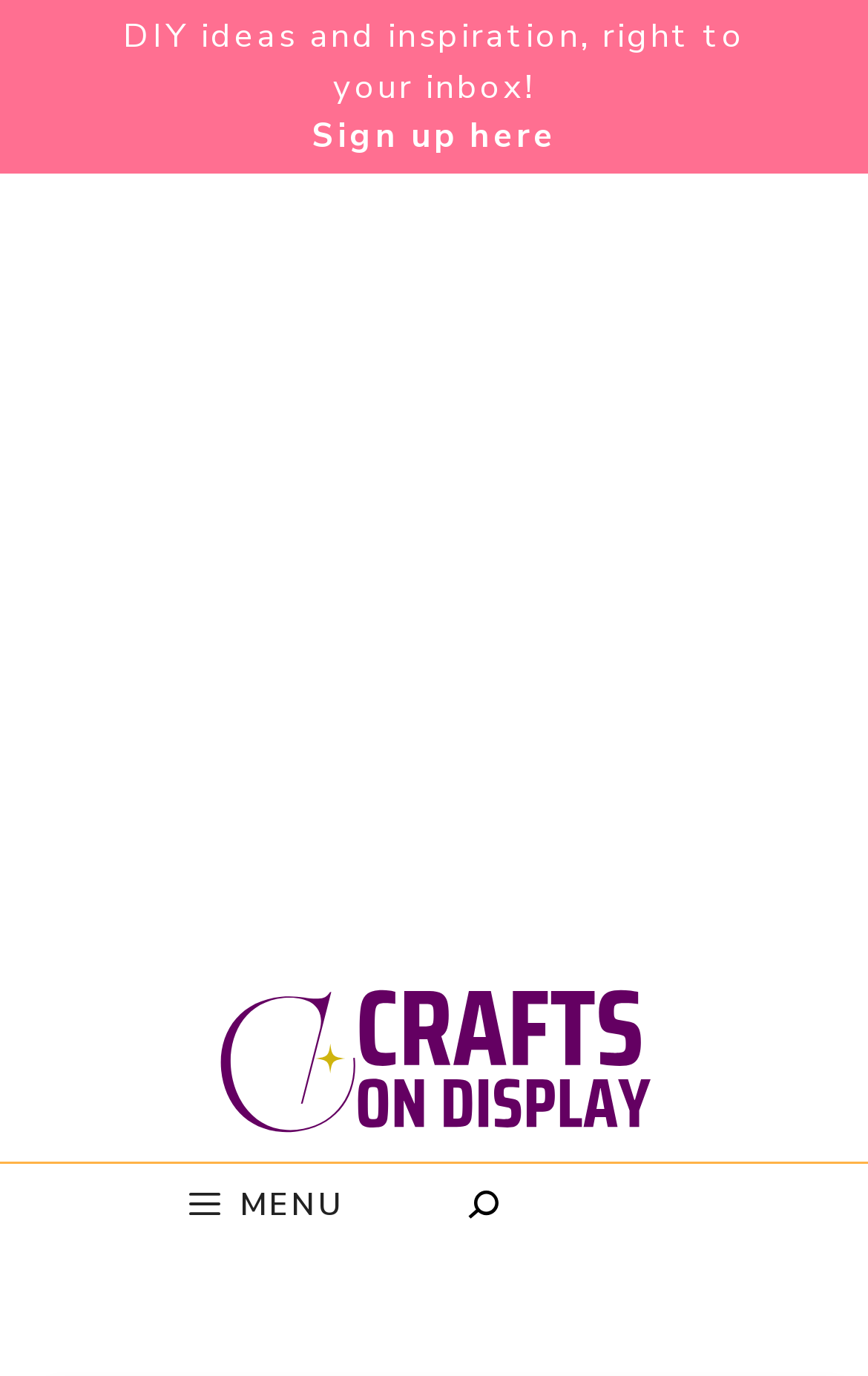What is above the advertisement?
Please provide a single word or phrase answer based on the image.

DIY ideas and inspiration